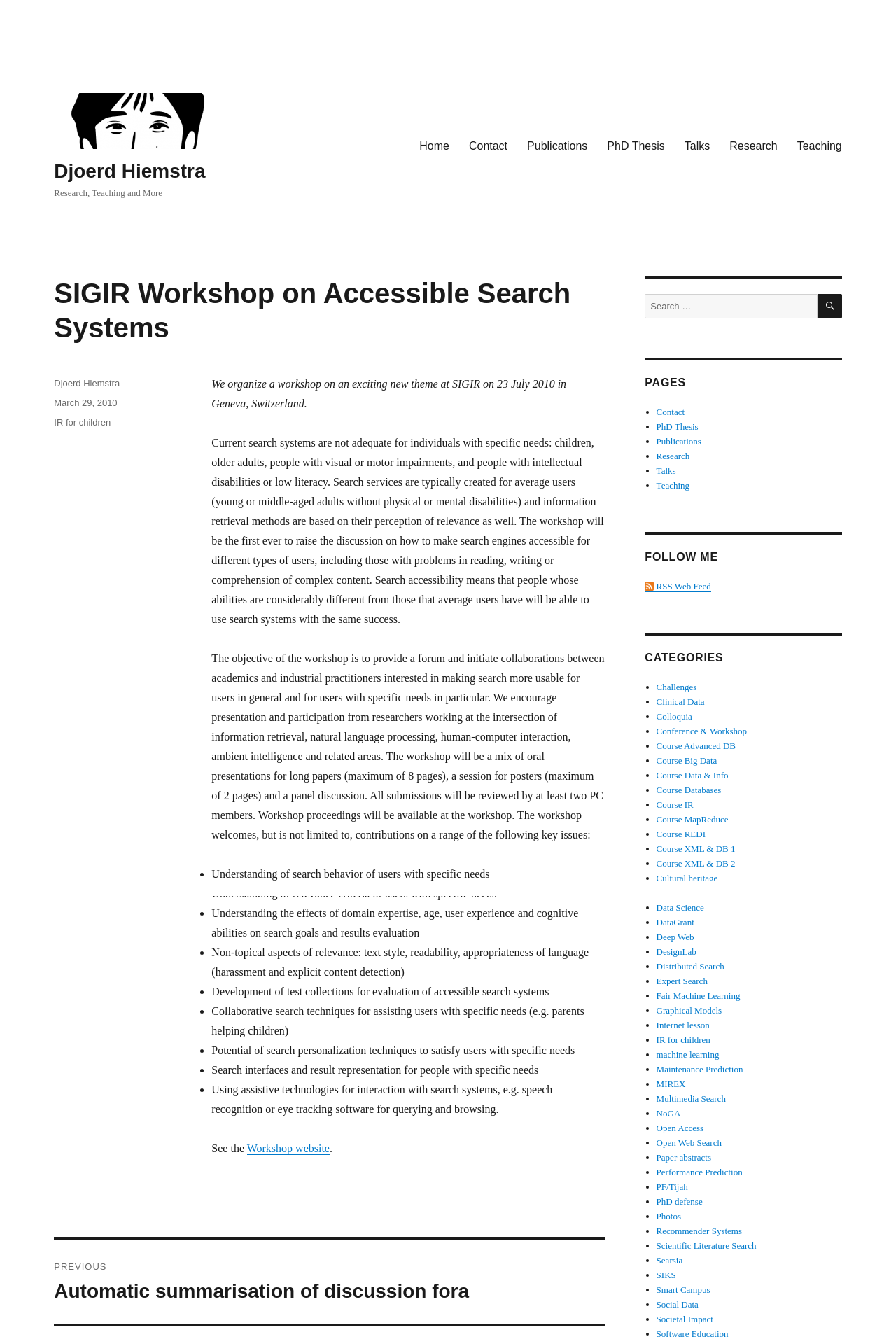Using the description "Course Data & Info", locate and provide the bounding box of the UI element.

[0.733, 0.575, 0.813, 0.583]